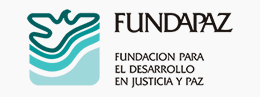Provide an in-depth description of the image.

The image features the logo of FUNDAPAZ, which stands for "Fundación para el Desarrollo en Justicia y Paz." The logo is characterized by a stylized representation of a dove, symbolizing peace and harmony, surrounded by curved lines that evoke concepts of development and sustainability. Accompanying the image is the organization's name prominently displayed at the top, emphasizing its commitment to fostering justice and peace through various initiatives. This visual identity reflects FUNDAPAZ's mission to promote social equity and support communities in their journey towards development.